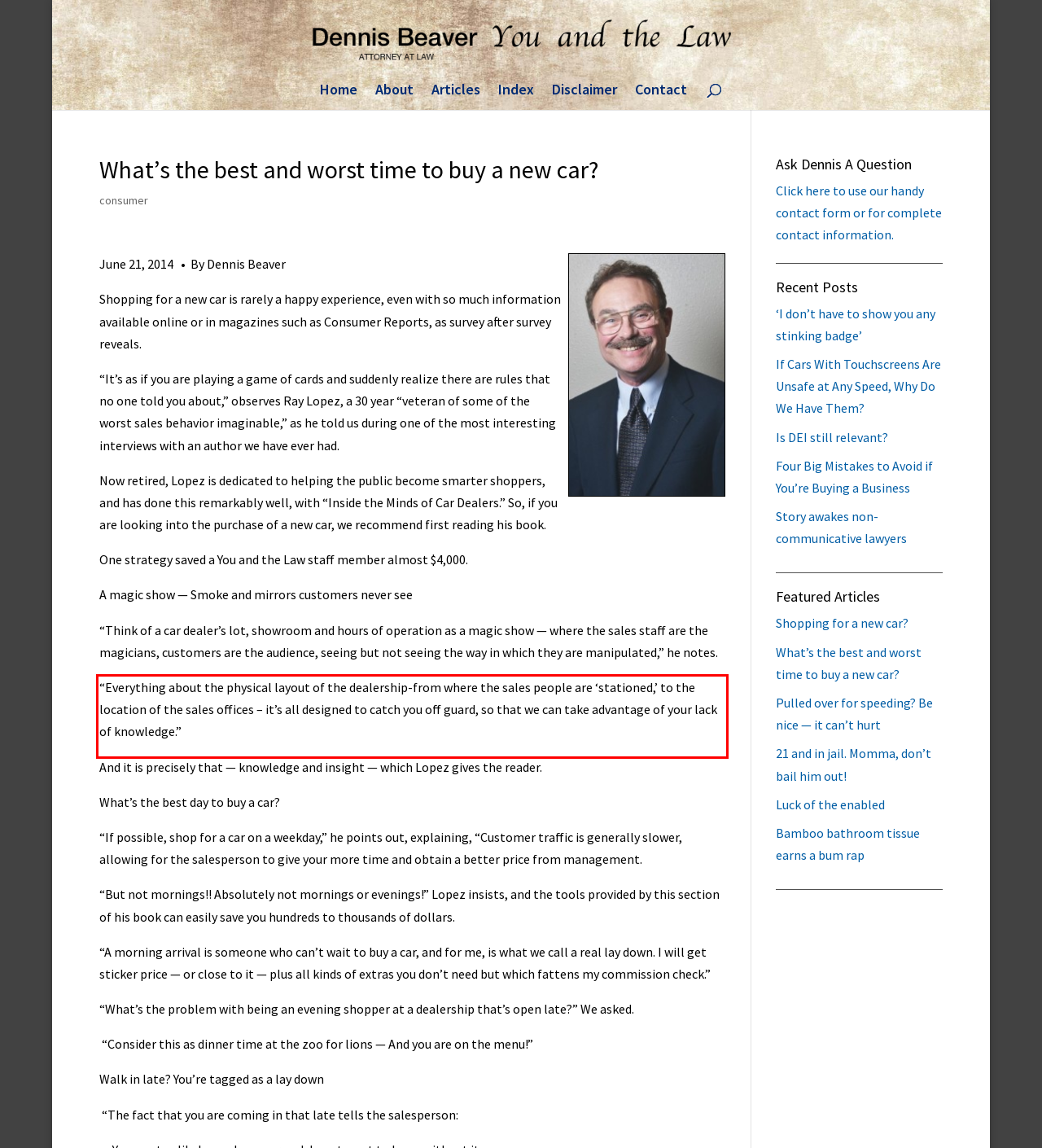Analyze the webpage screenshot and use OCR to recognize the text content in the red bounding box.

“Everything about the physical layout of the dealership-from where the sales people are ‘stationed,’ to the location of the sales offices – it’s all designed to catch you off guard, so that we can take advantage of your lack of knowledge.”